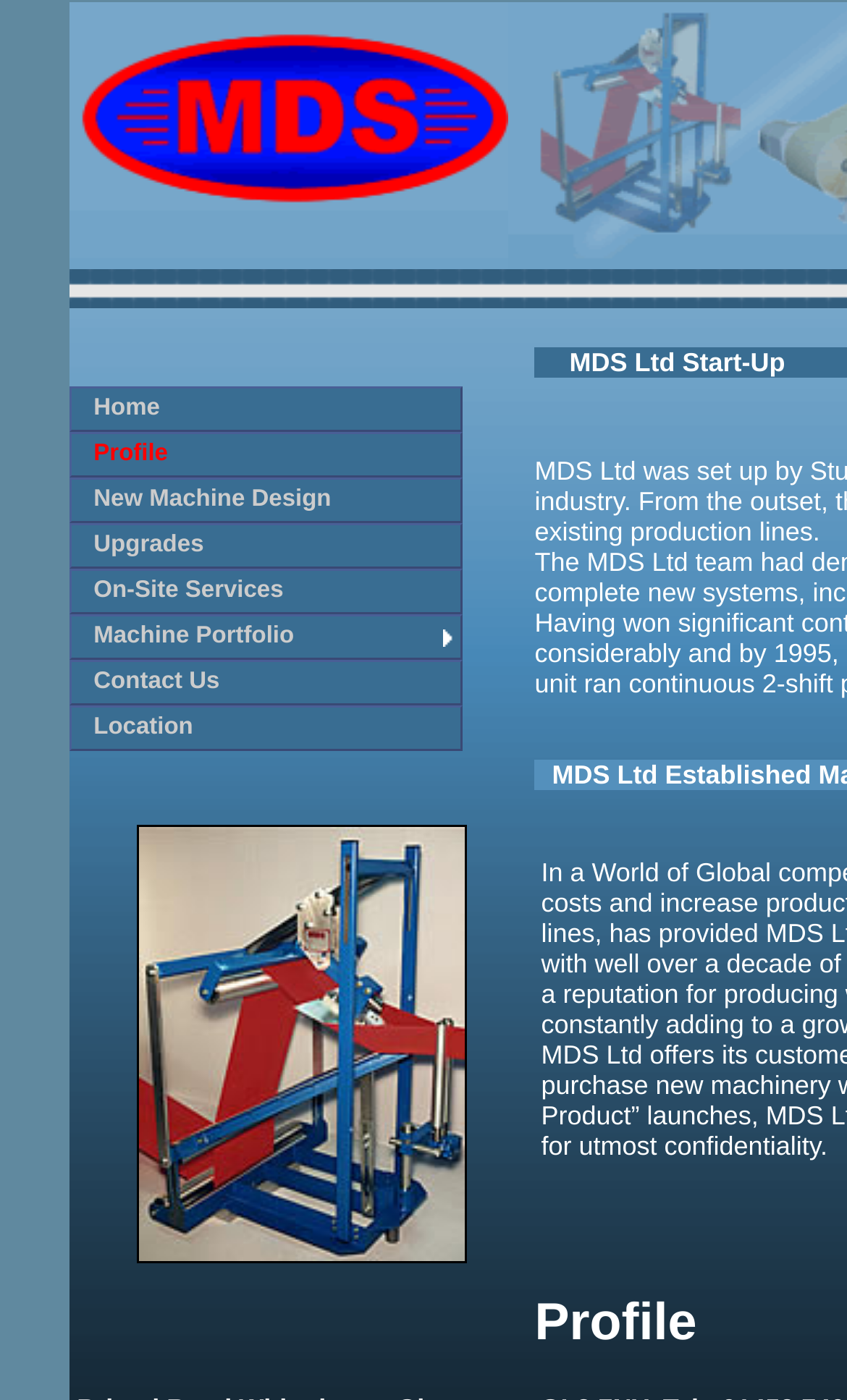What is the theme of the webpage?
From the screenshot, supply a one-word or short-phrase answer.

Machinery